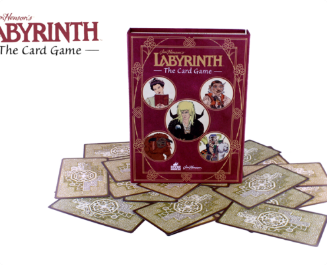Describe all the important aspects and details of the image.

The image depicts the box of "Jim Henson's Labyrinth: The Card Game," prominently displaying its colorful and artistic design. The red box is adorned with intricate artwork and features four circular illustrations of characters from the beloved film, including the Goblin King and other iconic figures. Surrounding the box are scattered cards, showcasing their unique designs, which reflect the whimsical and fantastical themes of the game. This visual presentation highlights the charm and creativity of the game, appealing to fans of the original film as well as card game enthusiasts. The overall design captures the essence of the Labyrinth universe, inviting players to immerse themselves in the enchanting world created by Jim Henson.